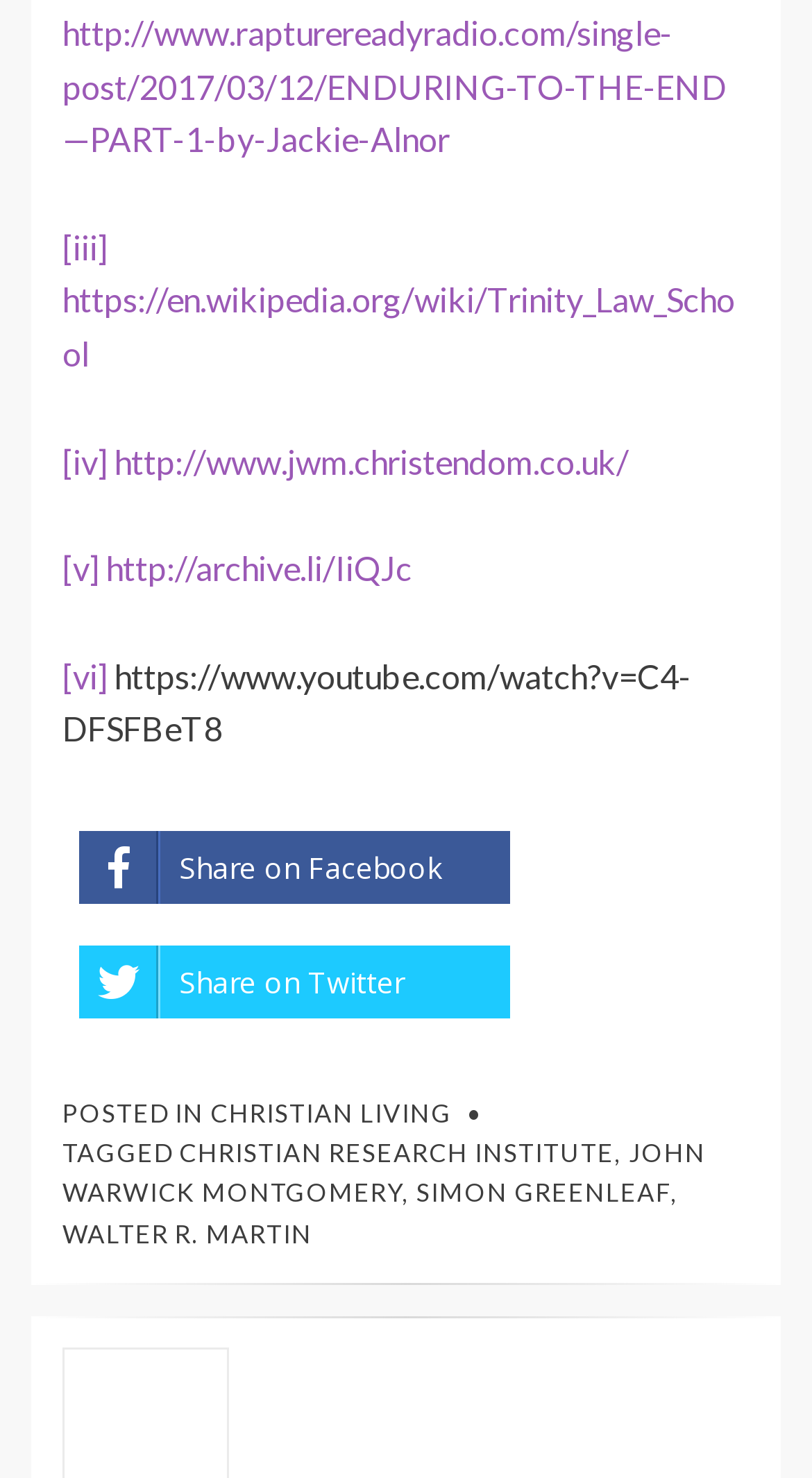Provide a single word or phrase answer to the question: 
How many links are shared on social media?

2